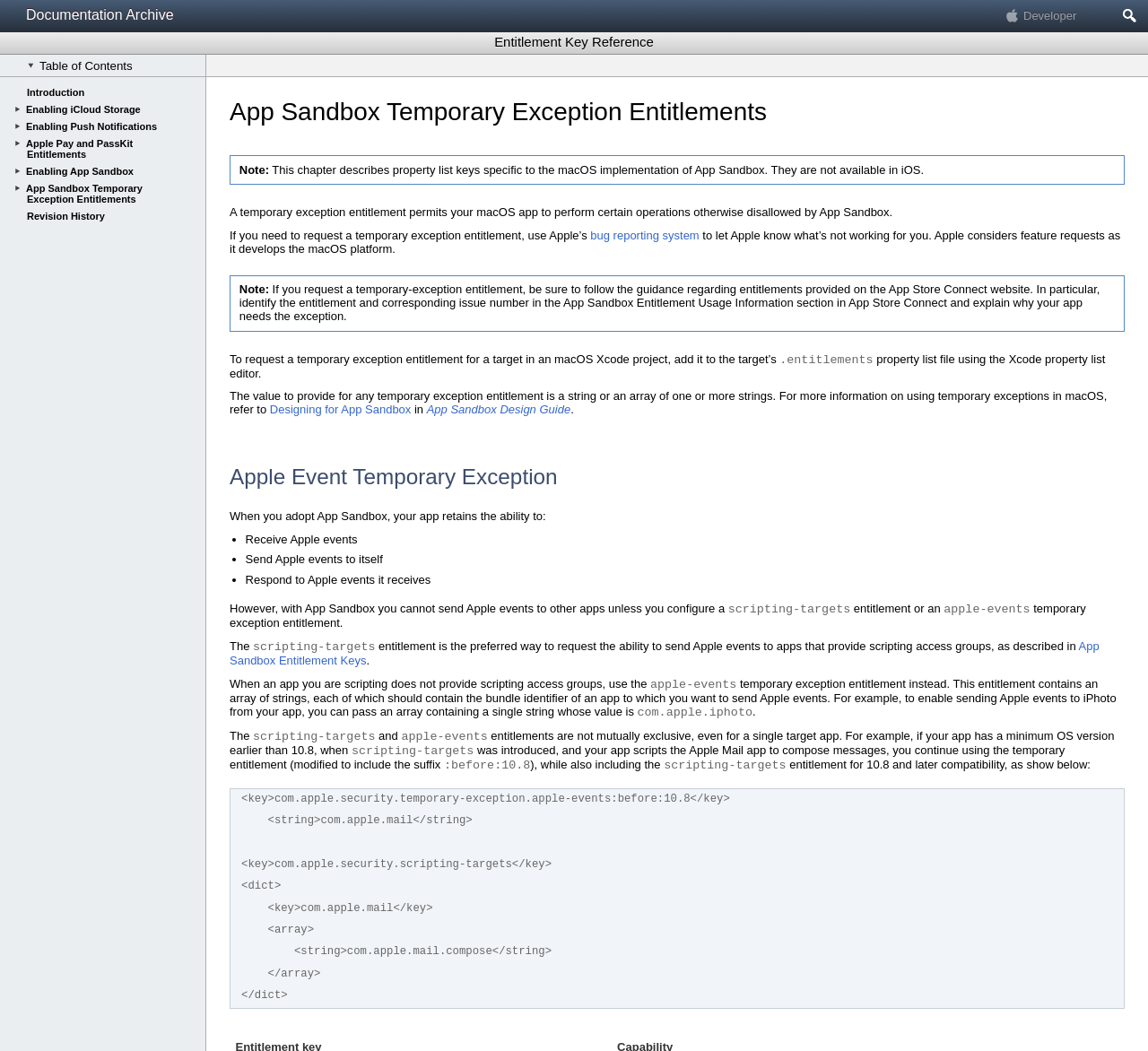How do you request a temporary exception entitlement for a target in an macOS Xcode project?
Please provide a detailed and thorough answer to the question.

The webpage instructs to add the temporary exception entitlement to the target's .entitlements property list file using the Xcode property list editor. This is mentioned in the section 'App Sandbox Temporary Exception Entitlements'.